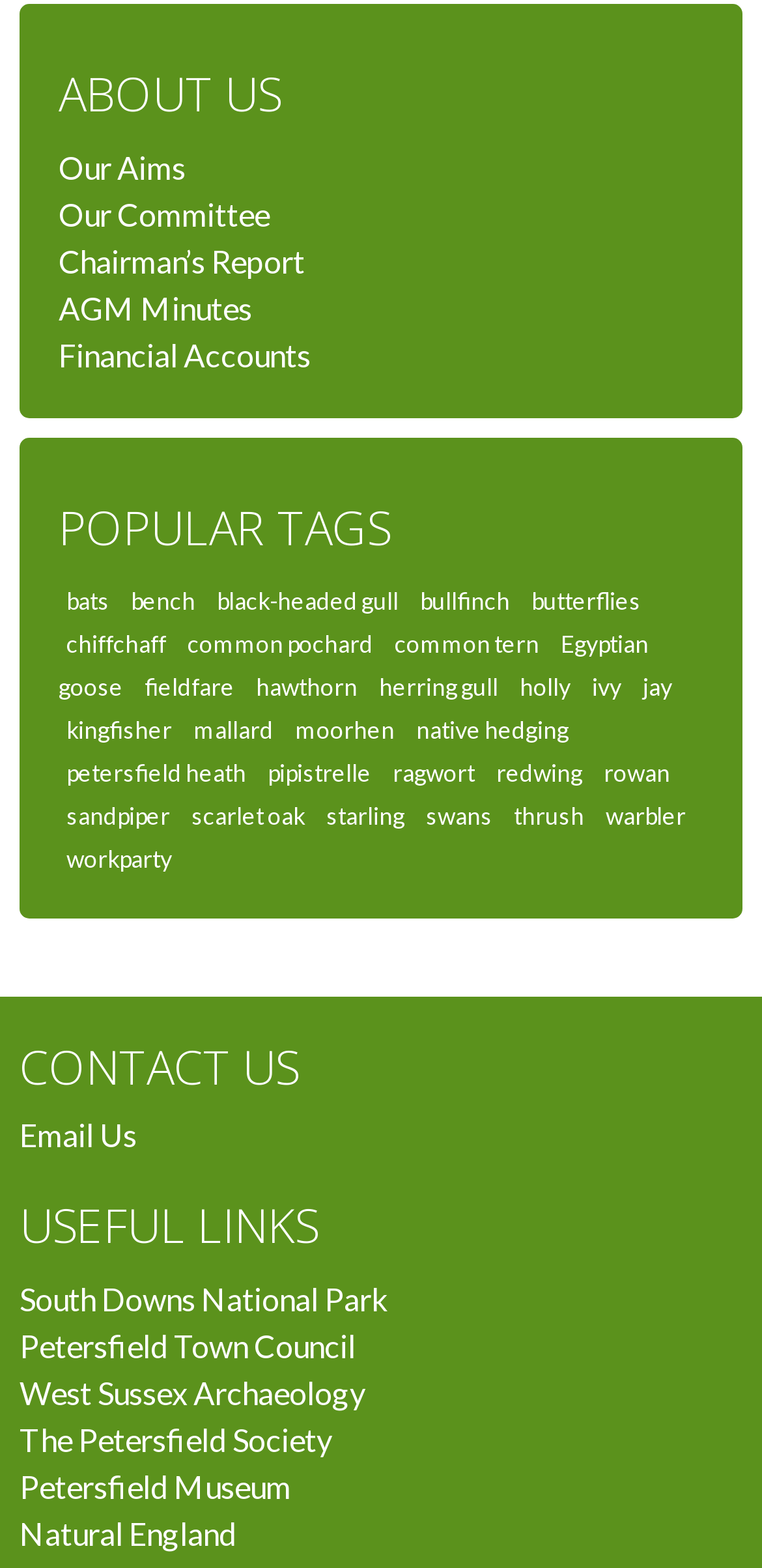Answer succinctly with a single word or phrase:
What type of organization is likely to have a 'CONTACT US' section like this?

Local community group